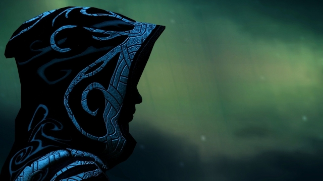Generate an elaborate description of what you see in the image.

The image features a mysterious figure in profile, draped in a striking black hood adorned with intricate blue patterns. The allure of the design suggests a connection to mystical or fantasy themes, echoing elements often found in tales of magic and the supernatural. Behind the figure, a vivid backdrop of swirling green hints at an ethereal landscape, possibly illuminated by the auroras, adding to the enigmatic atmosphere. This artwork beautifully captures the essence of a journey into the unknown, fitting well with the theme of "The Mystical World of Magicians: Unveiling Secrets and Illusions," suggesting an exploration of hidden realms and the magical experiences that lie within.